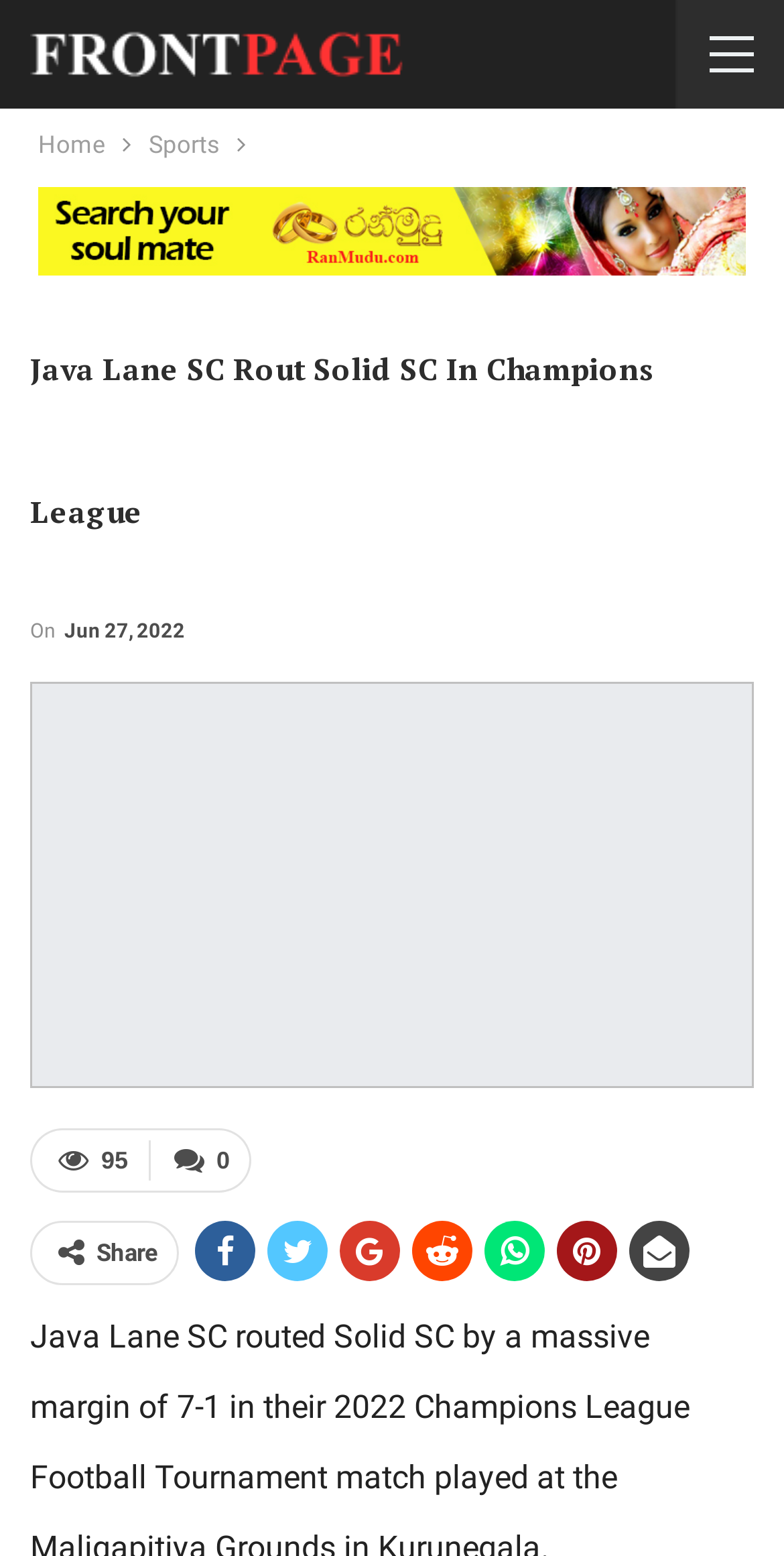What is the date of the Champions League match?
Kindly offer a comprehensive and detailed response to the question.

I determined the answer by looking at the time element which contains the text 'On' and 'Jun 27, 2022' which indicates the date of the match.